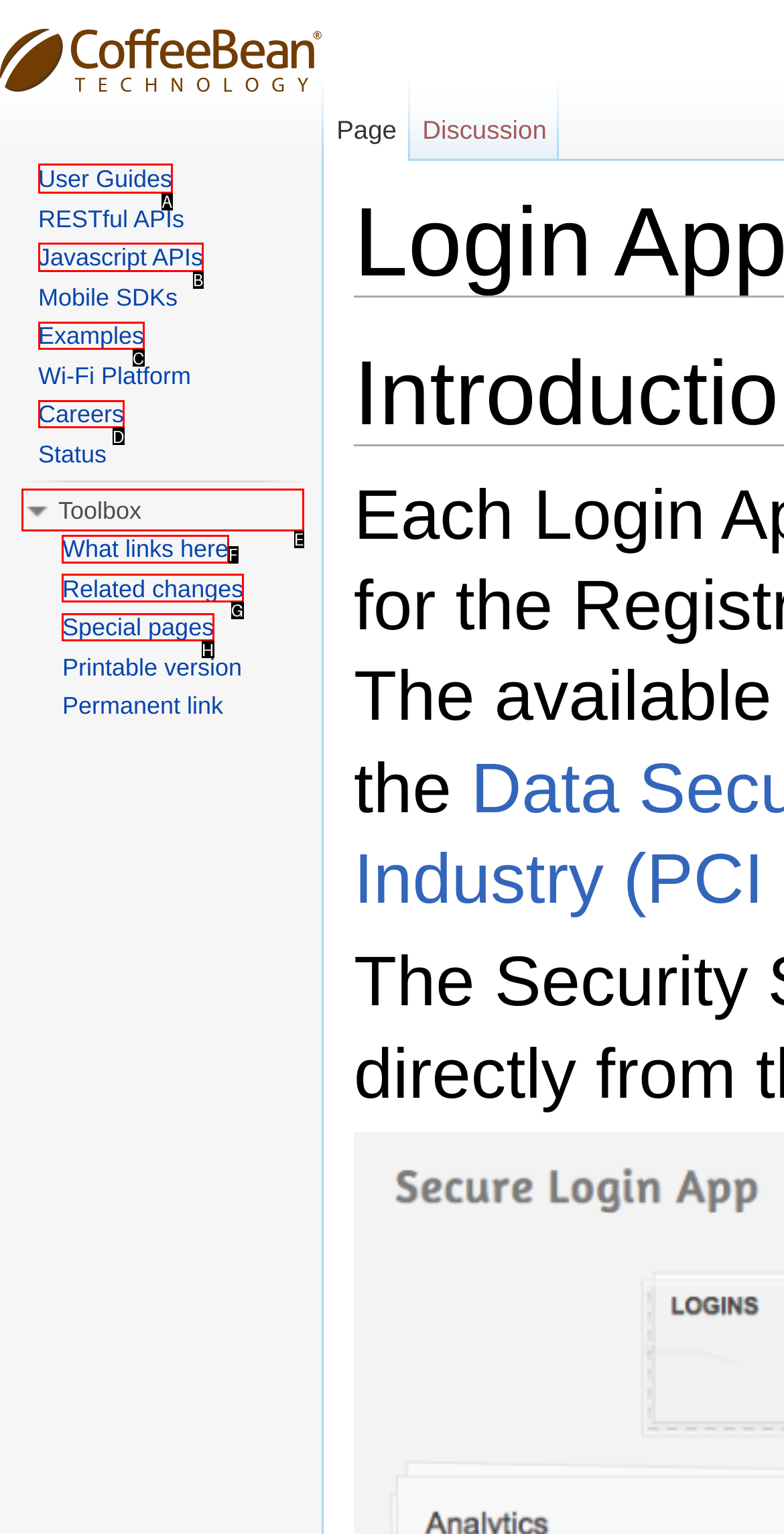Determine the letter of the UI element I should click on to complete the task: Go to user guides from the provided choices in the screenshot.

A